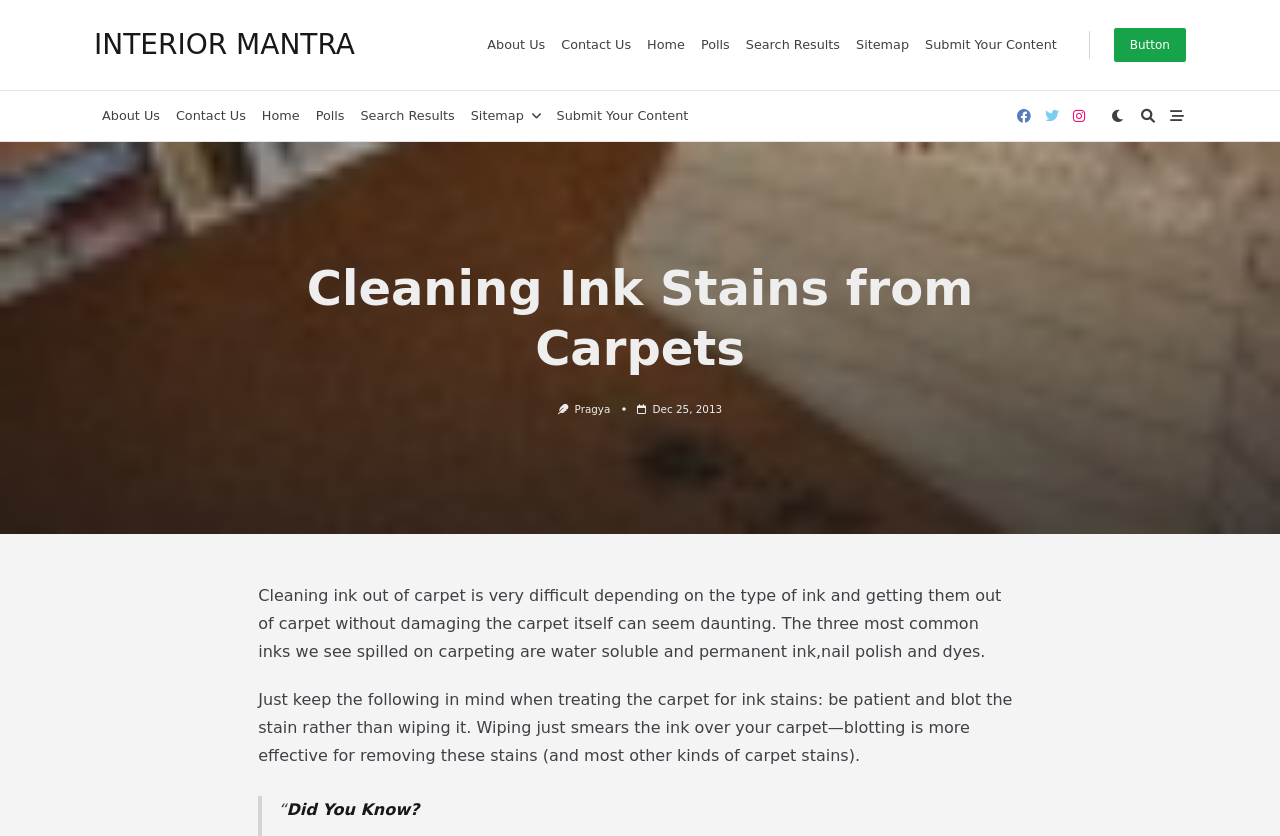Locate the bounding box coordinates of the clickable area to execute the instruction: "Search for something". Provide the coordinates as four float numbers between 0 and 1, represented as [left, top, right, bottom].

[0.576, 0.027, 0.663, 0.081]